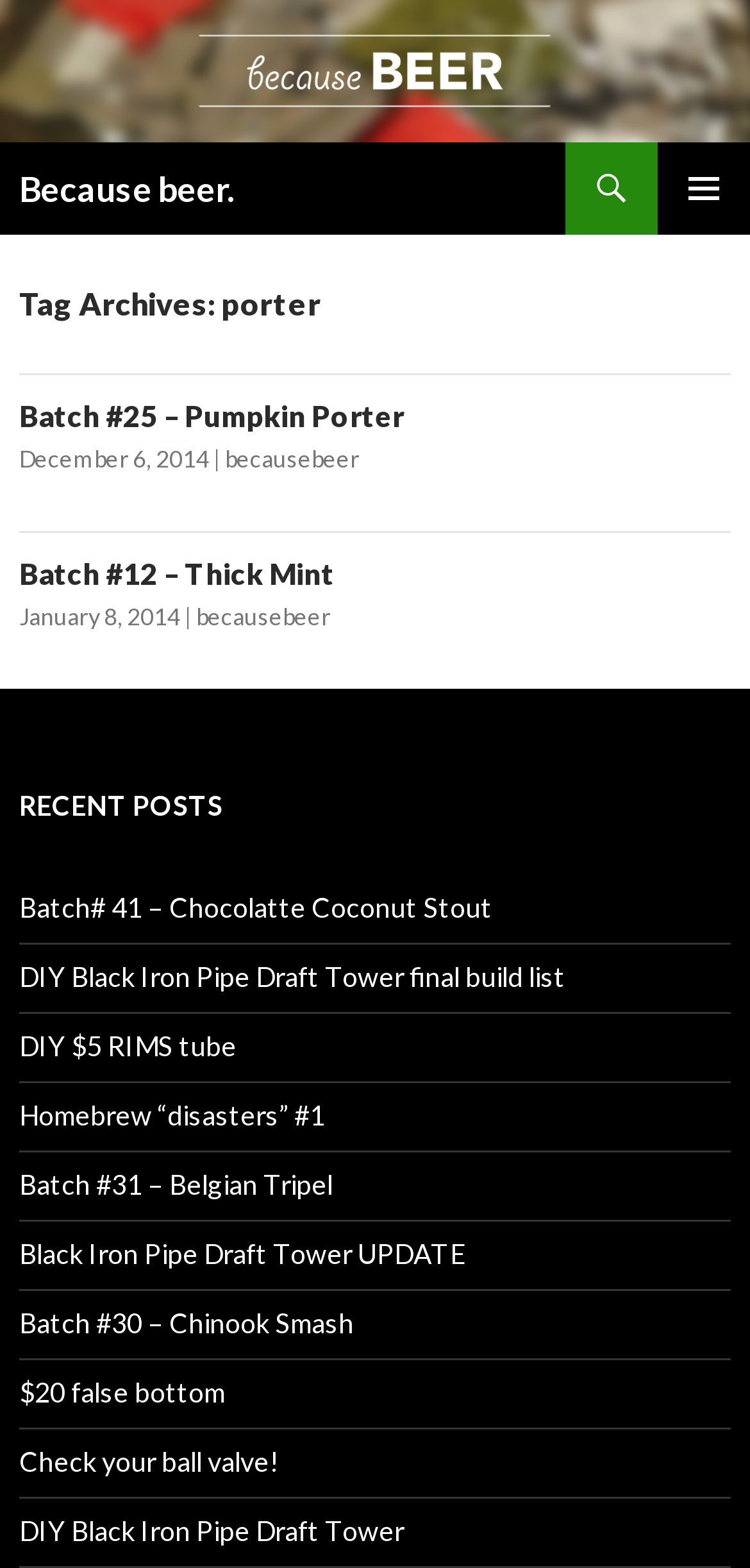What type of content is listed under 'RECENT POSTS'?
Answer the question with just one word or phrase using the image.

Article links